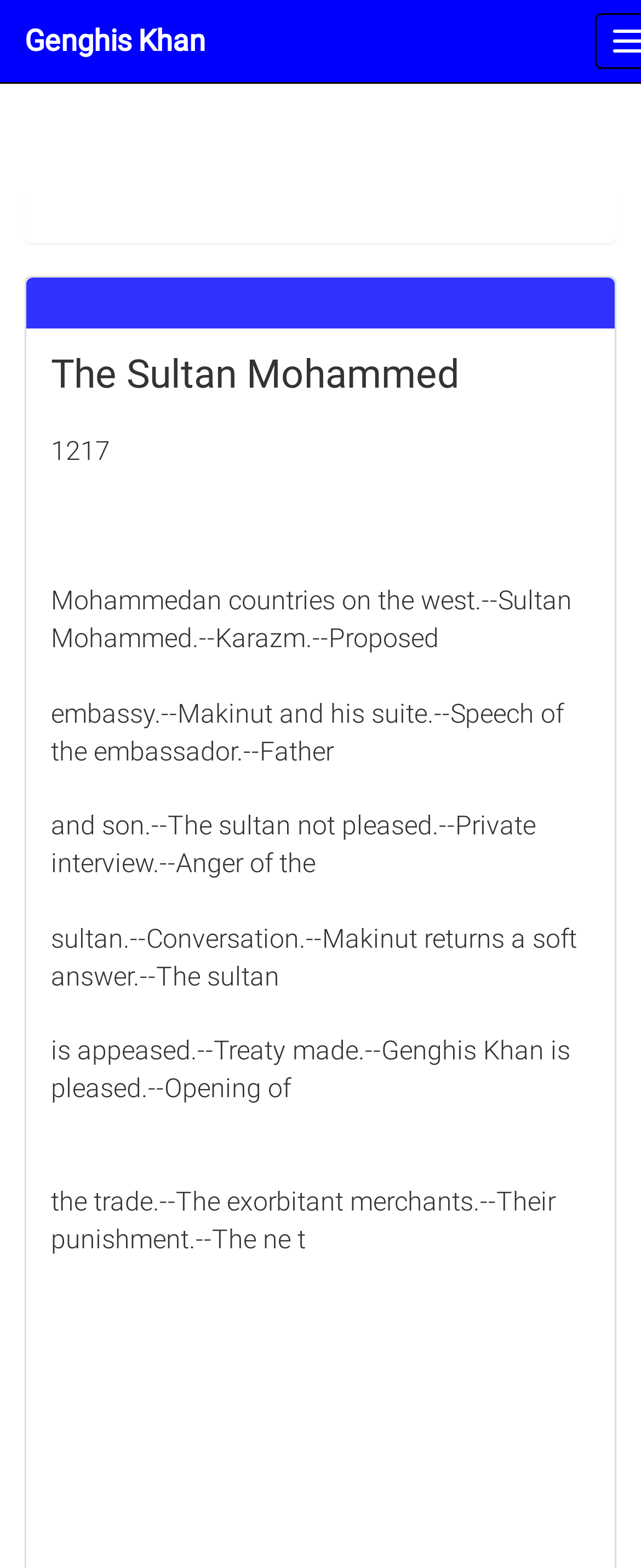Examine the screenshot and answer the question in as much detail as possible: What is the outcome of the treaty?

The outcome of the treaty is the opening of the trade, as mentioned in the text 'Treaty made.--Genghis Khan is pleased.--Opening of the trade.--The exorbitant merchants.--Their punishment.--The ne'.